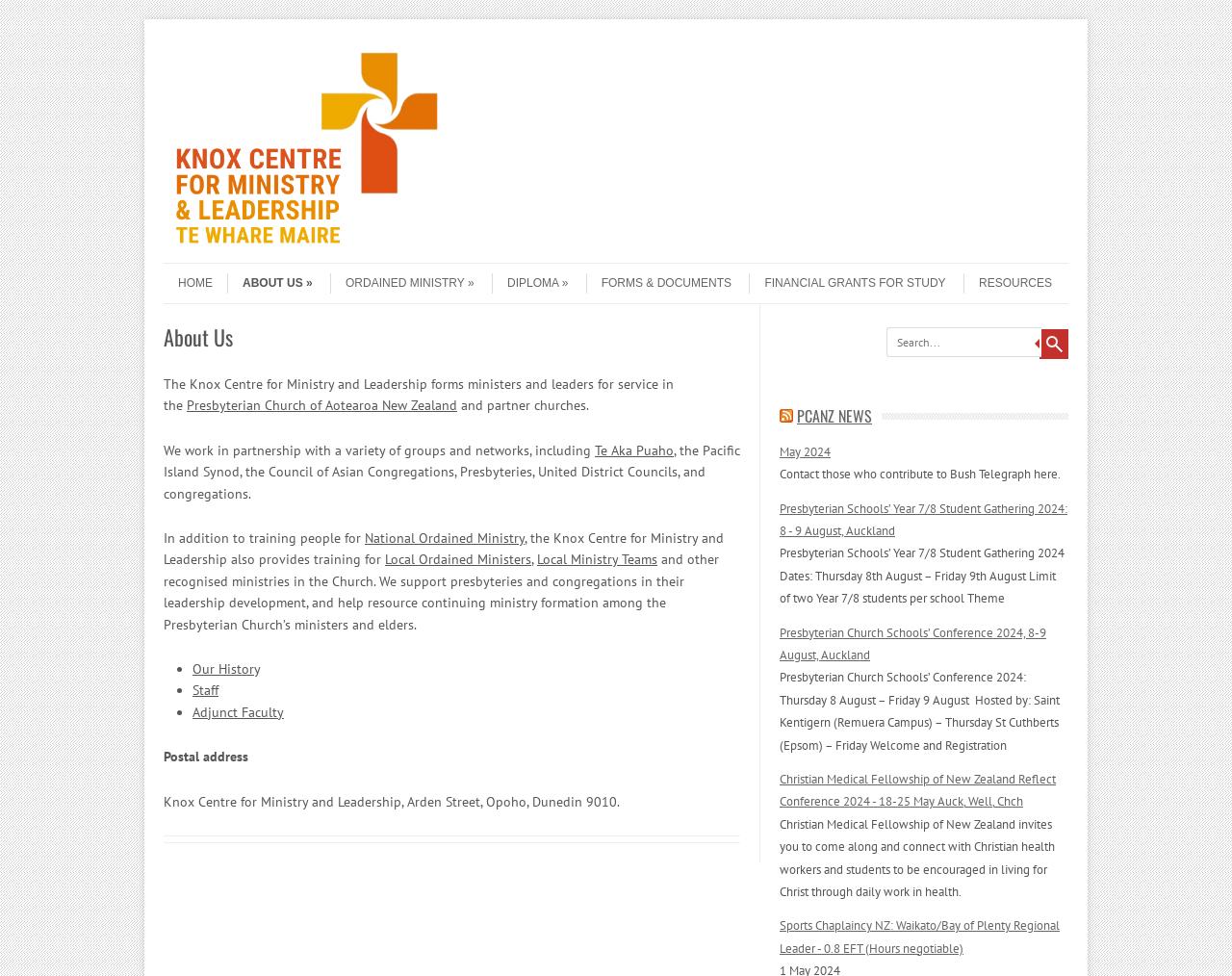Generate a comprehensive description of the webpage.

The webpage is about the Knox Centre for Ministry and Leadership, which forms ministers and leaders for service in the Presbyterian Church of Aotearoa New Zealand and partner churches. At the top, there is a menu with links to different sections, including "HOME", "ABOUT US", "ORDAINED MINISTRY", "DIPLOMA", "FORMS & DOCUMENTS", "FINANCIAL GRANTS FOR STUDY", and "RESOURCES".

Below the menu, there is a main section that contains an article about the Knox Centre. The article is divided into several paragraphs, which describe the centre's mission, its partnerships, and its training programs for ordained ministry, local ordained ministers, and local ministry teams. The text also mentions the centre's support for presbyteries and congregations in their leadership development.

On the left side of the main section, there is a list of links to other pages, including "Our History", "Staff", and "Adjunct Faculty". Below this list, there is a section with the centre's postal address.

On the right side of the main section, there is a search bar with a button and a textbox. Below the search bar, there is a section with an RSS feed from the Presbyterian Church of Aotearoa New Zealand, which includes links to news articles. There are also several links to upcoming events, including a student gathering, a schools' conference, and a medical conference.

At the bottom of the page, there is a footer section with no visible content.